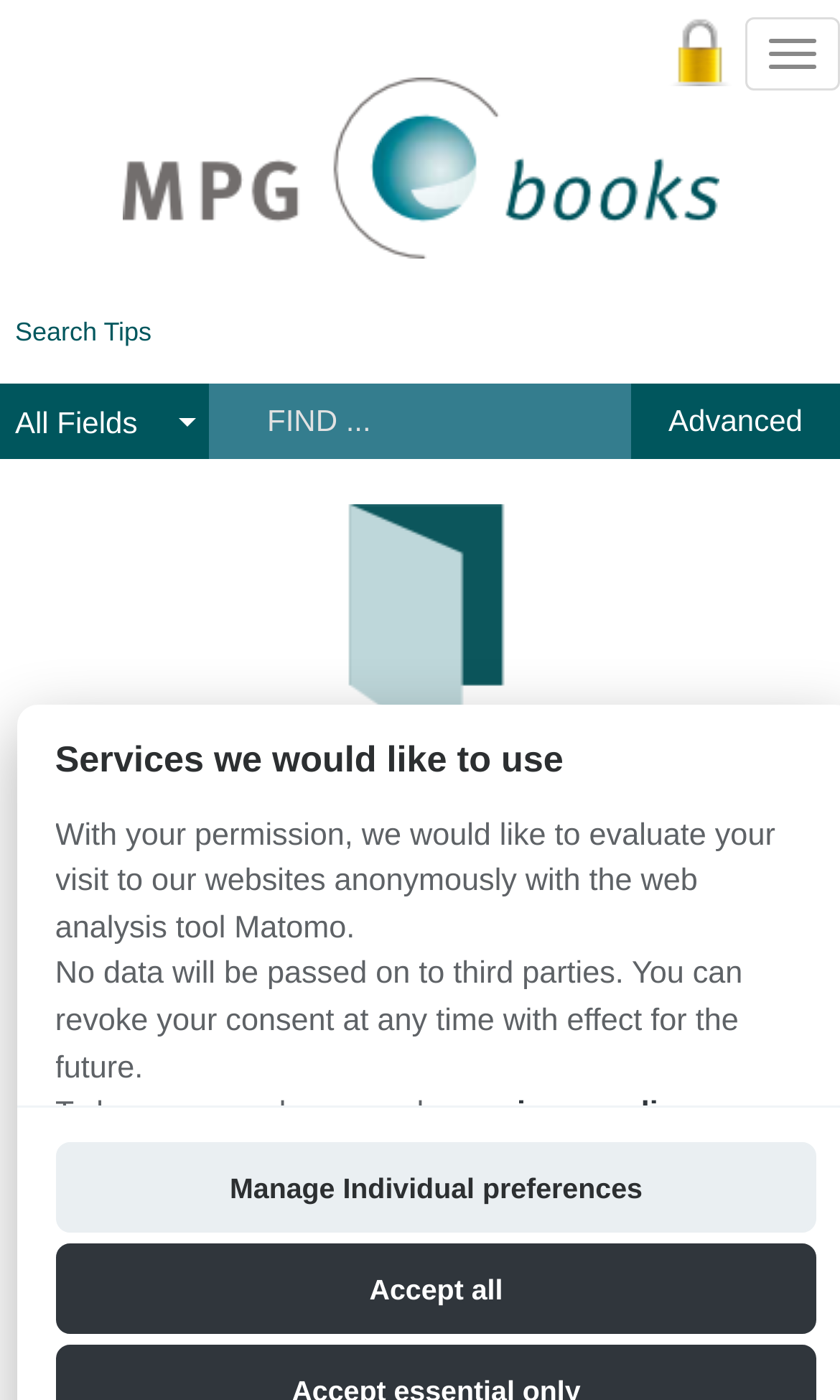Please identify the bounding box coordinates of where to click in order to follow the instruction: "View the cover image".

[0.353, 0.361, 0.66, 0.545]